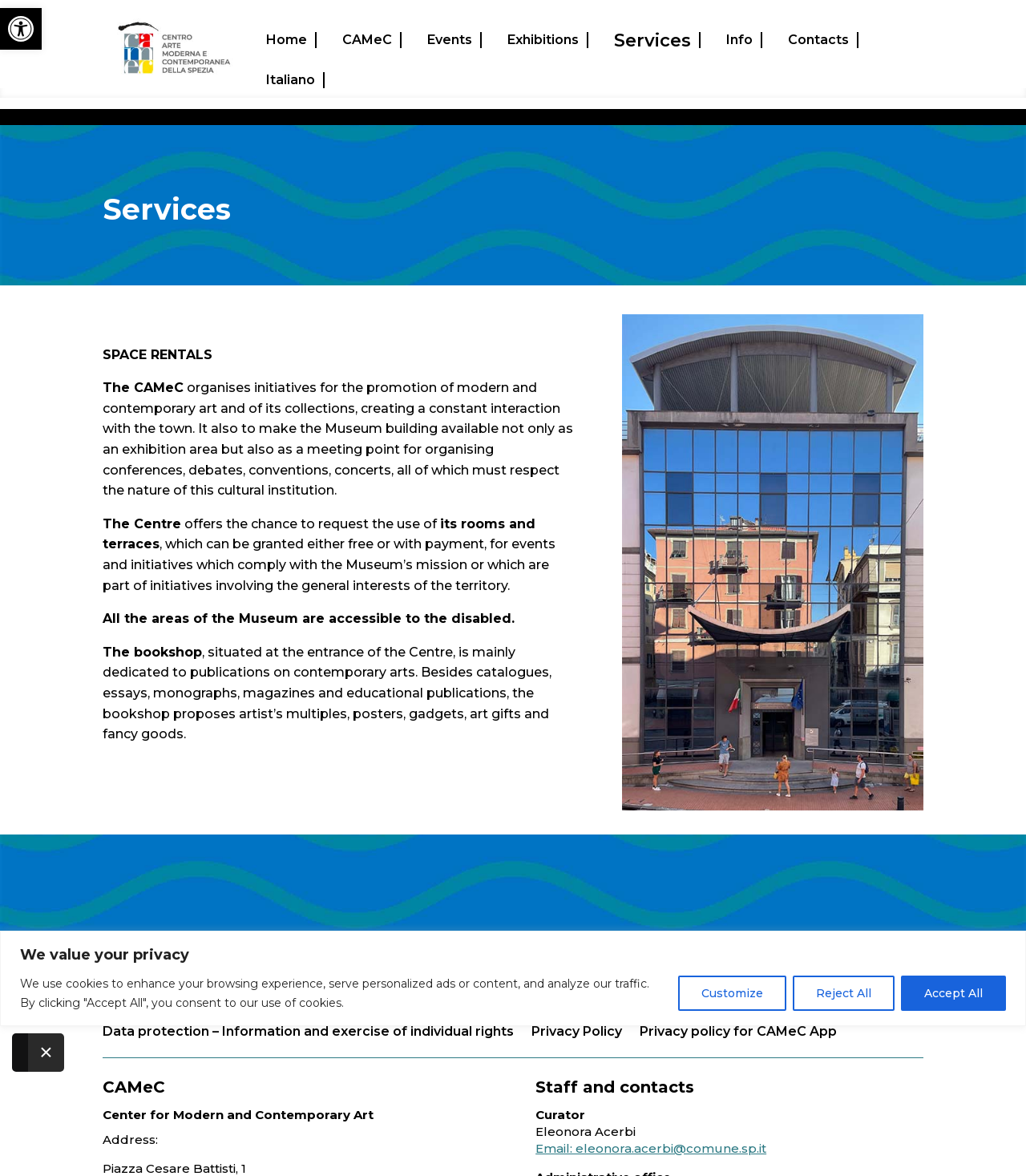Please determine the bounding box coordinates for the element with the description: "Exhibitions".

[0.487, 0.027, 0.573, 0.041]